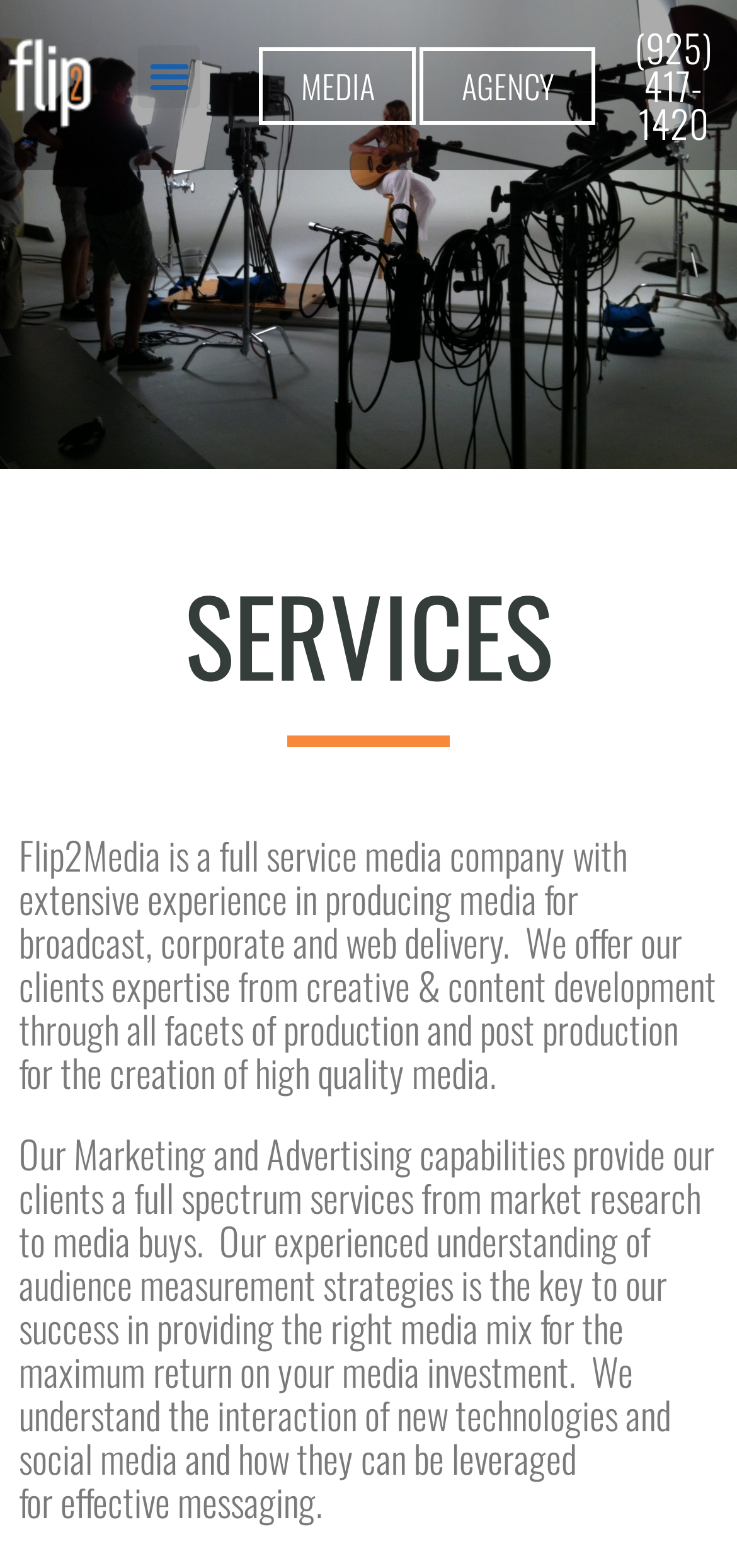What is the scope of Flip2Media's production services?
Answer with a single word or short phrase according to what you see in the image.

Broadcast, corporate, and web delivery